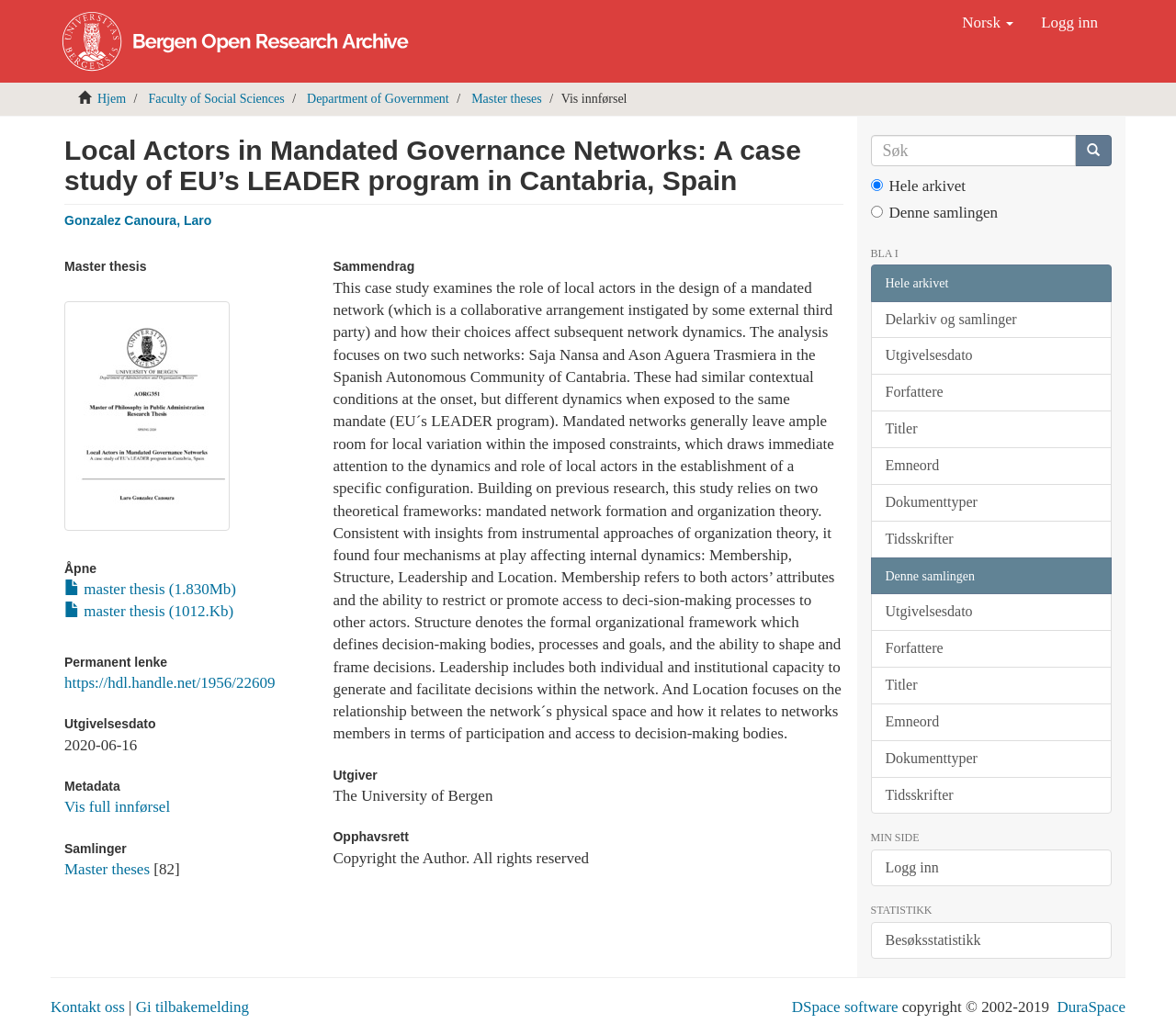With reference to the screenshot, provide a detailed response to the question below:
What is the publication date of the thesis?

The answer can be found in the static text element with the text '2020-06-16' which is located below the heading element with the text 'Utgivelsesdato'.